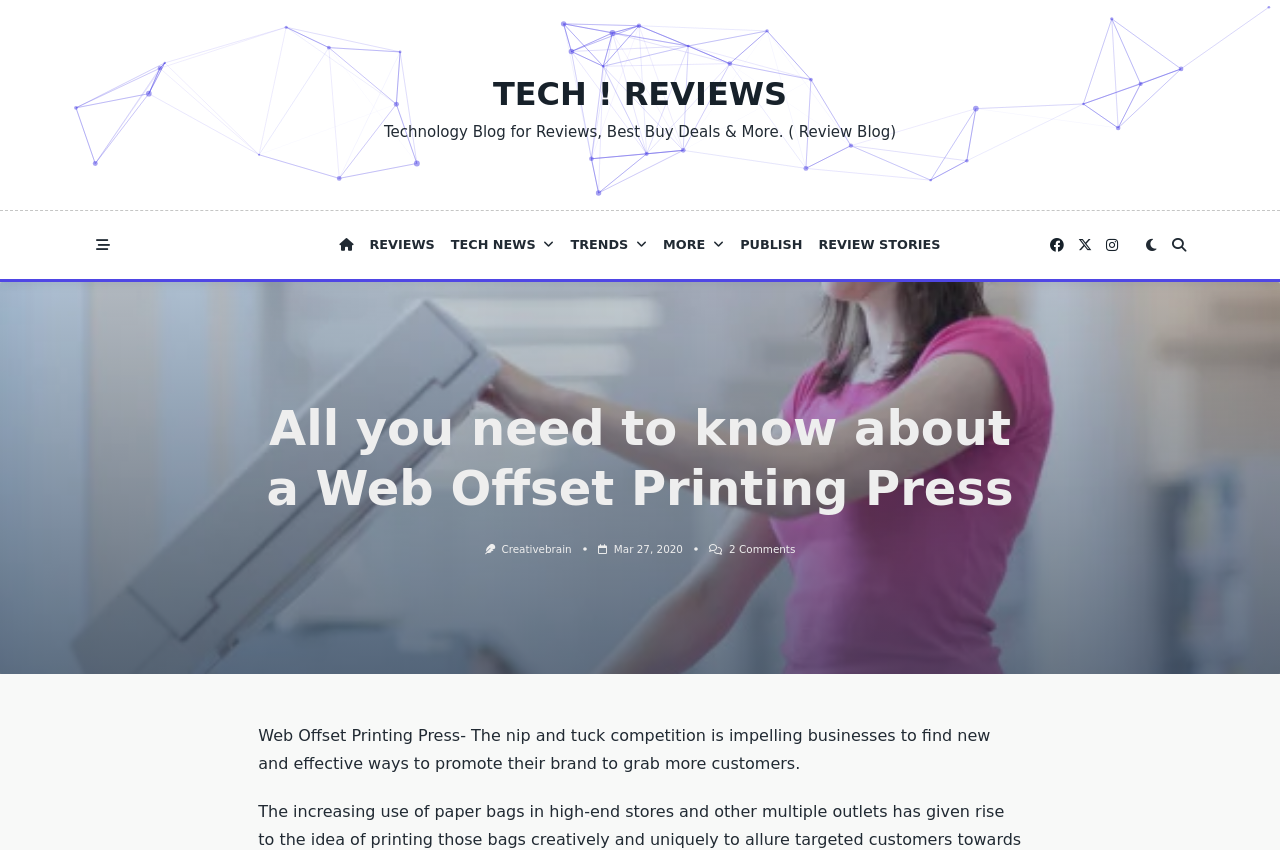Please locate the bounding box coordinates of the element that should be clicked to achieve the given instruction: "Go to the home page".

None